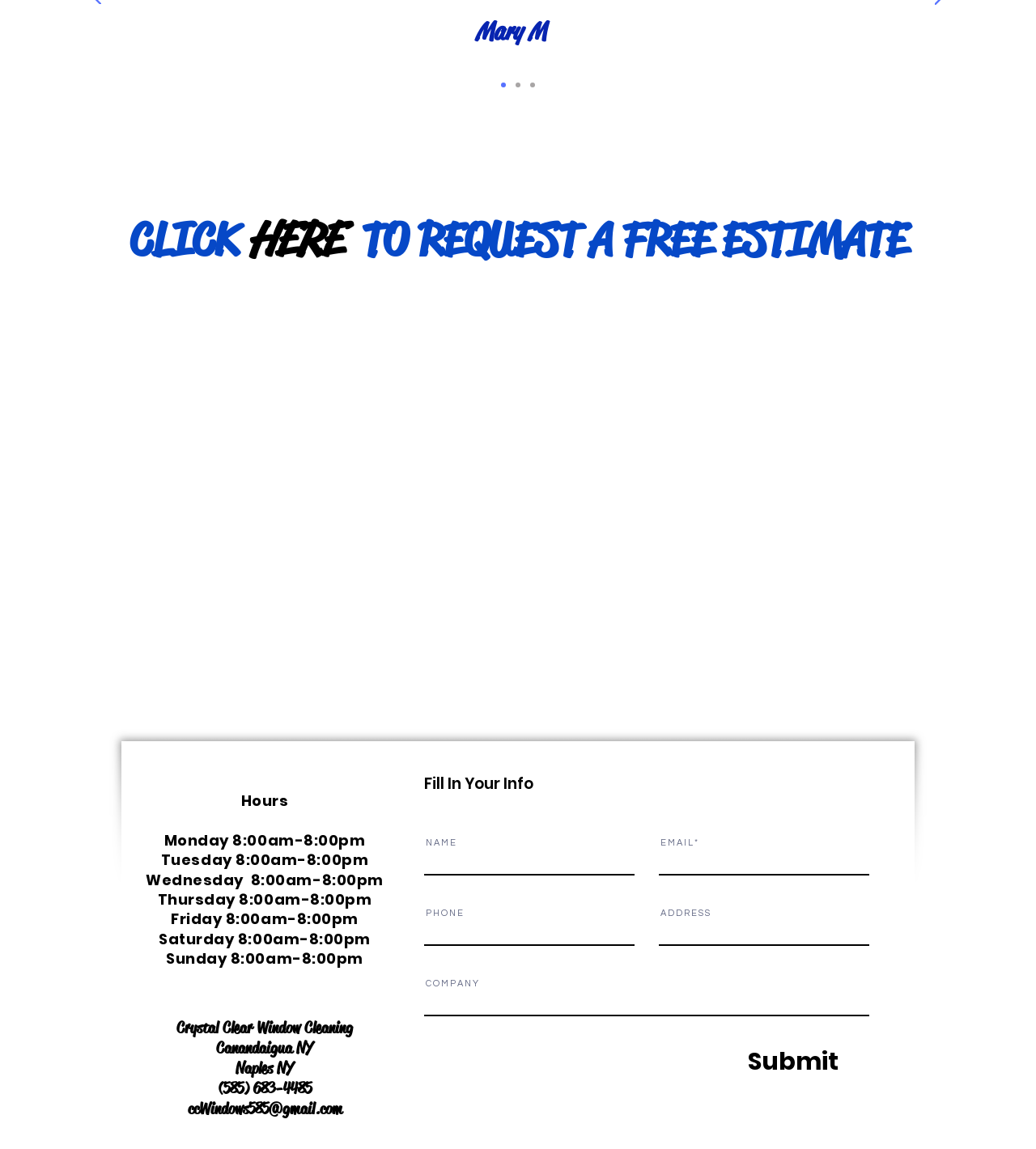Show me the bounding box coordinates of the clickable region to achieve the task as per the instruction: "Fill in your name".

[0.409, 0.742, 0.612, 0.762]